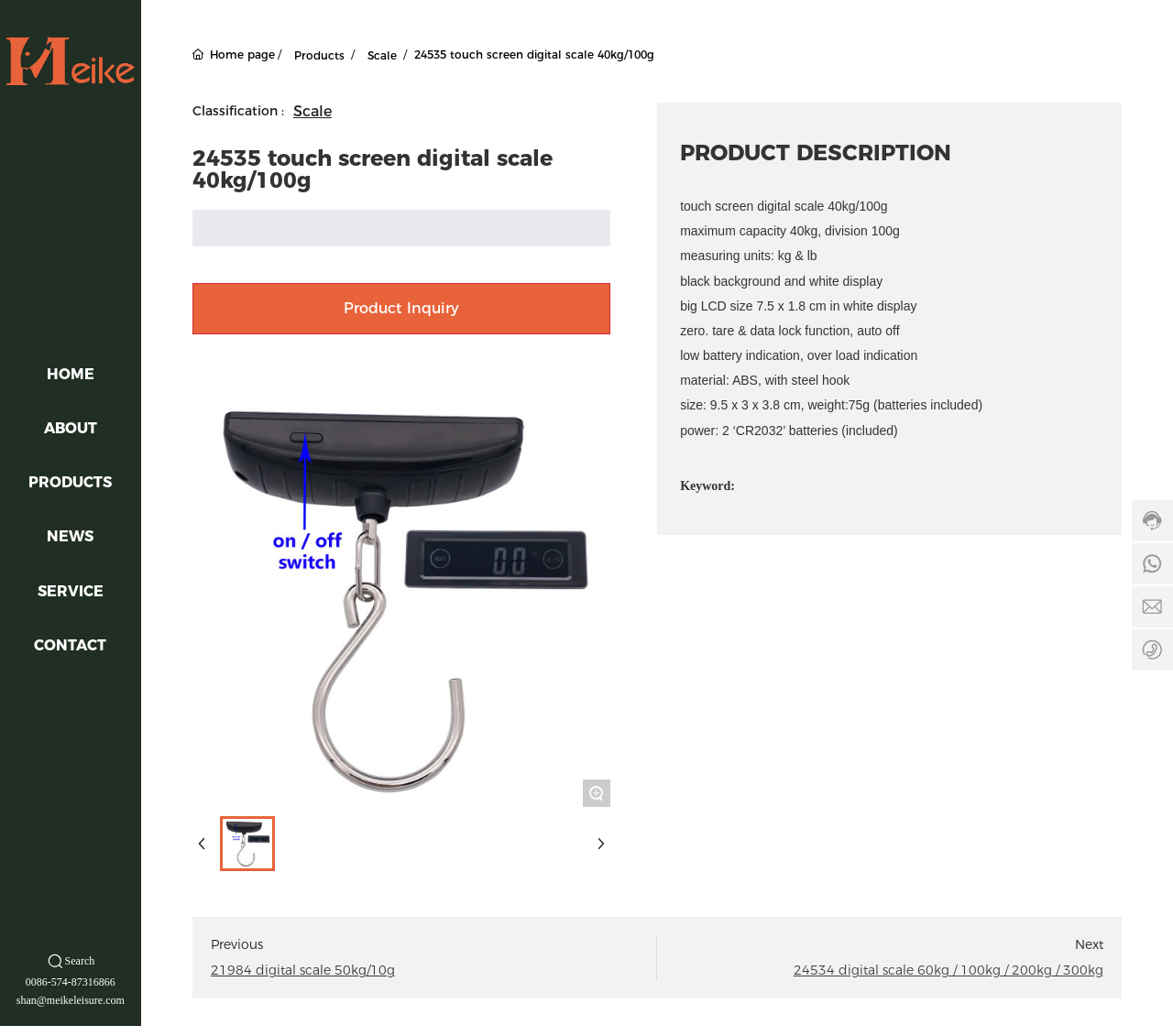Determine the bounding box coordinates of the clickable region to carry out the instruction: "View product details of 24535 touch screen digital scale".

[0.164, 0.142, 0.52, 0.185]